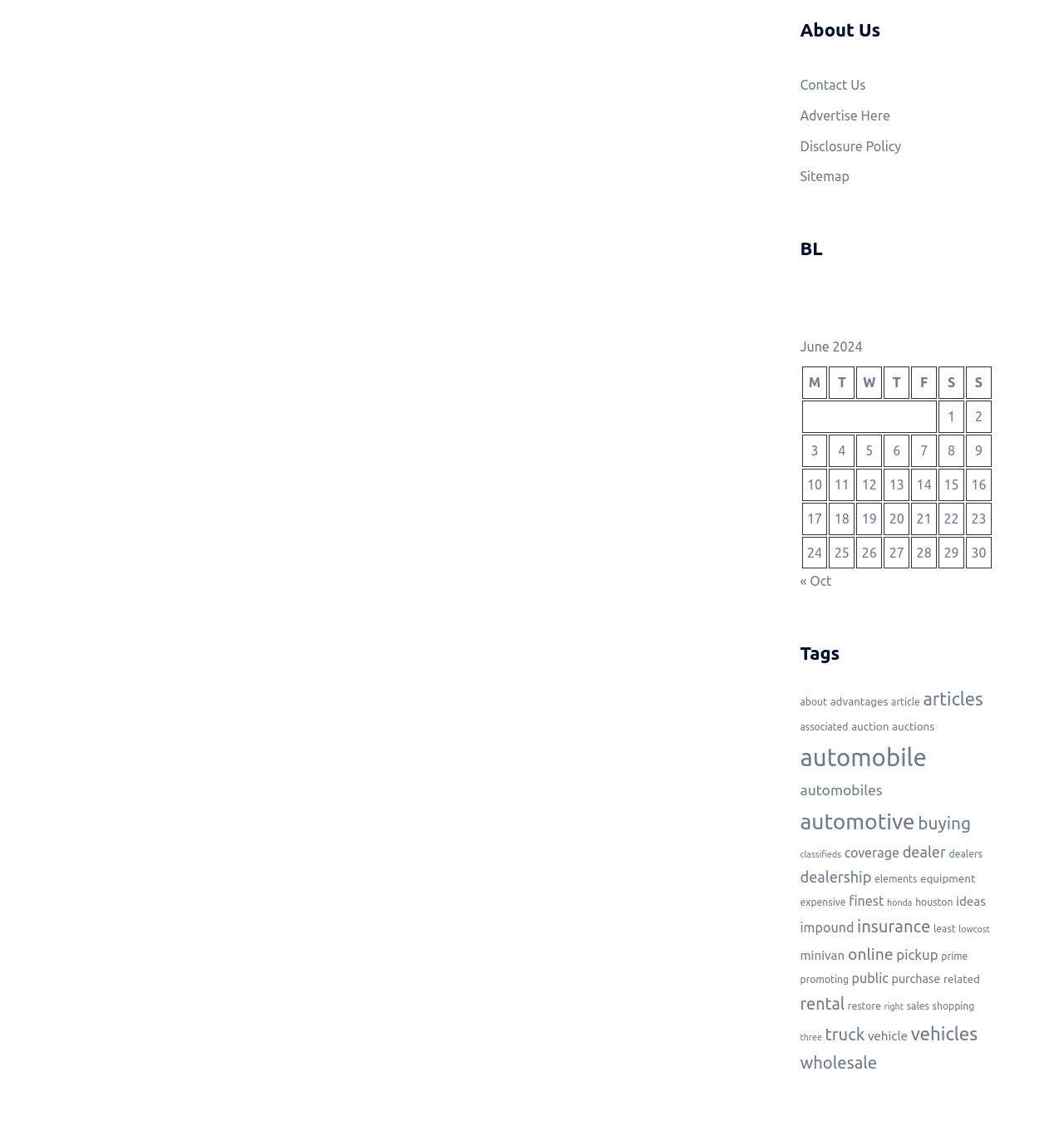Locate the bounding box coordinates of the clickable region necessary to complete the following instruction: "Click on 'Contact Us'". Provide the coordinates in the format of four float numbers between 0 and 1, i.e., [left, top, right, bottom].

[0.752, 0.068, 0.814, 0.082]